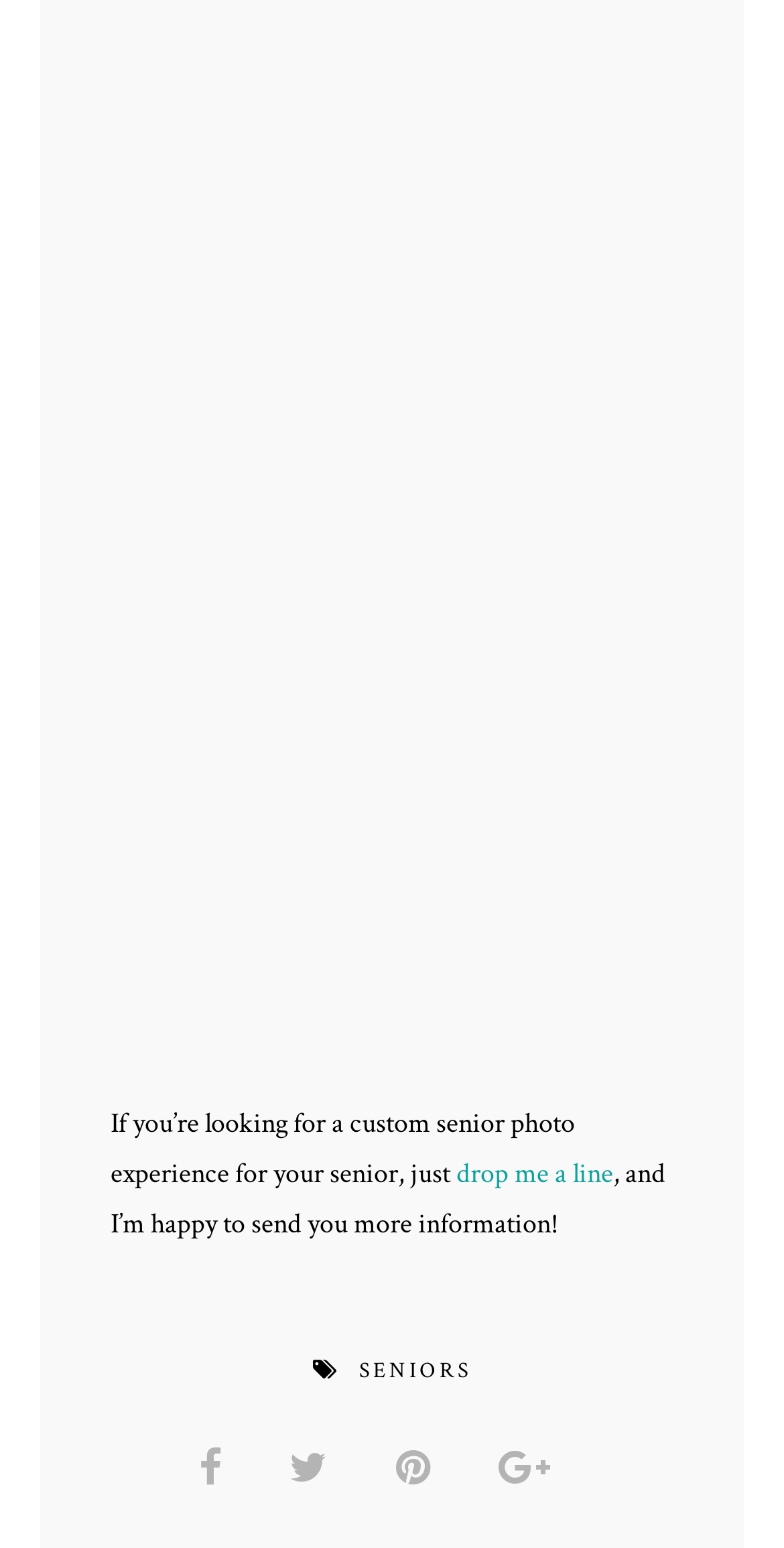Please determine the bounding box coordinates for the UI element described as: "seniors".

[0.458, 0.876, 0.601, 0.894]